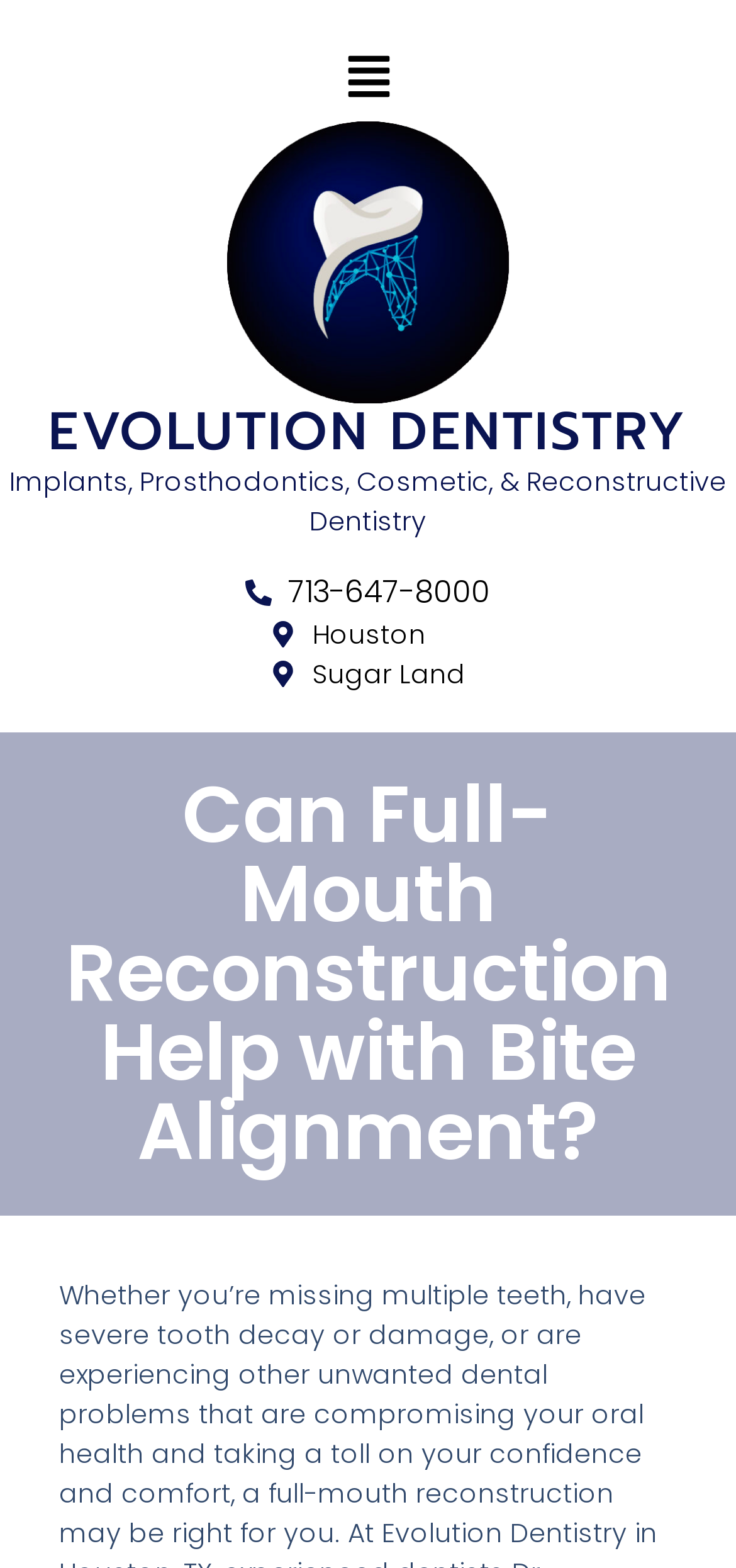What are the locations of the dentistry? Based on the image, give a response in one word or a short phrase.

Houston, Sugar Land